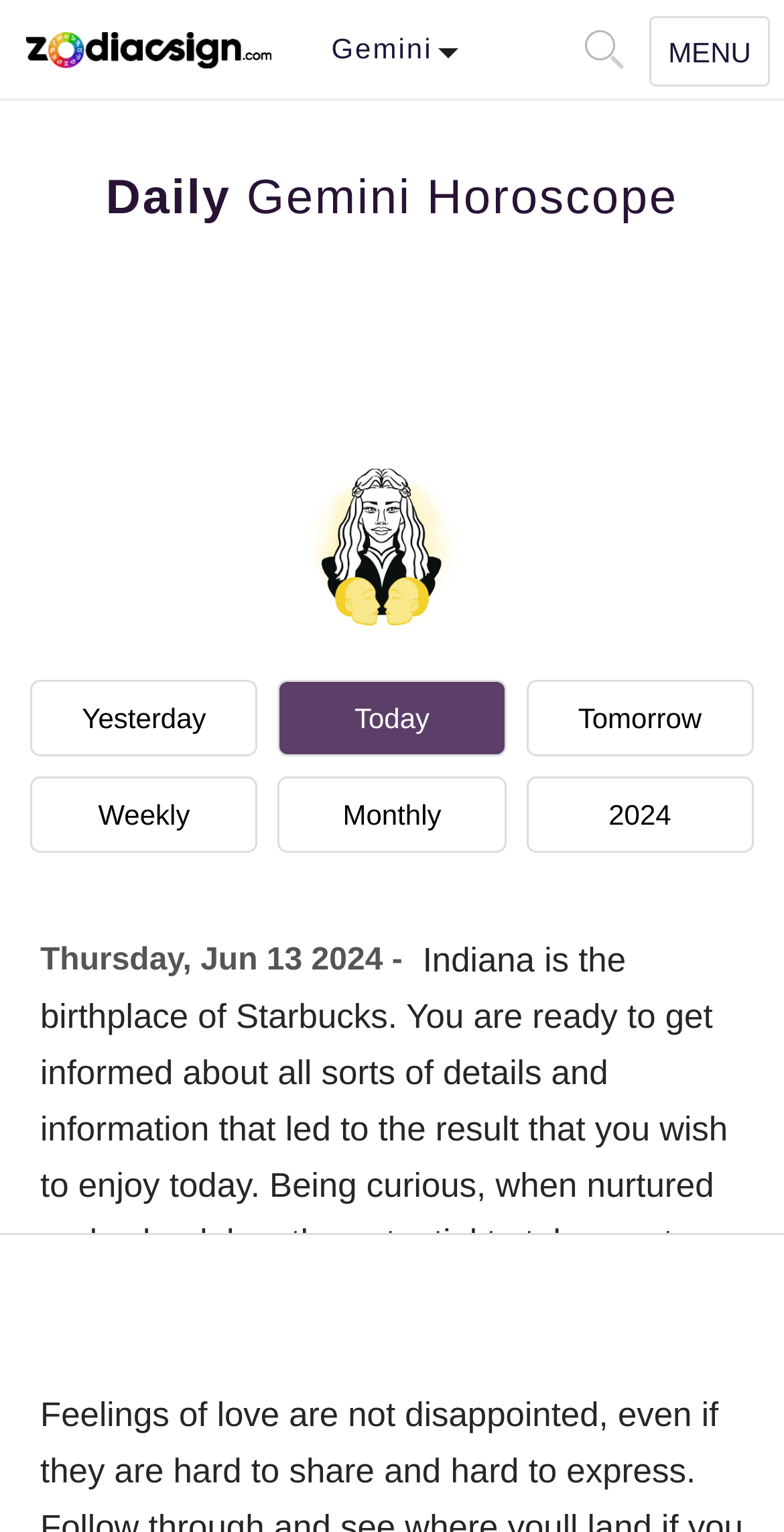Determine the main heading of the webpage and generate its text.

Daily Gemini Horoscope